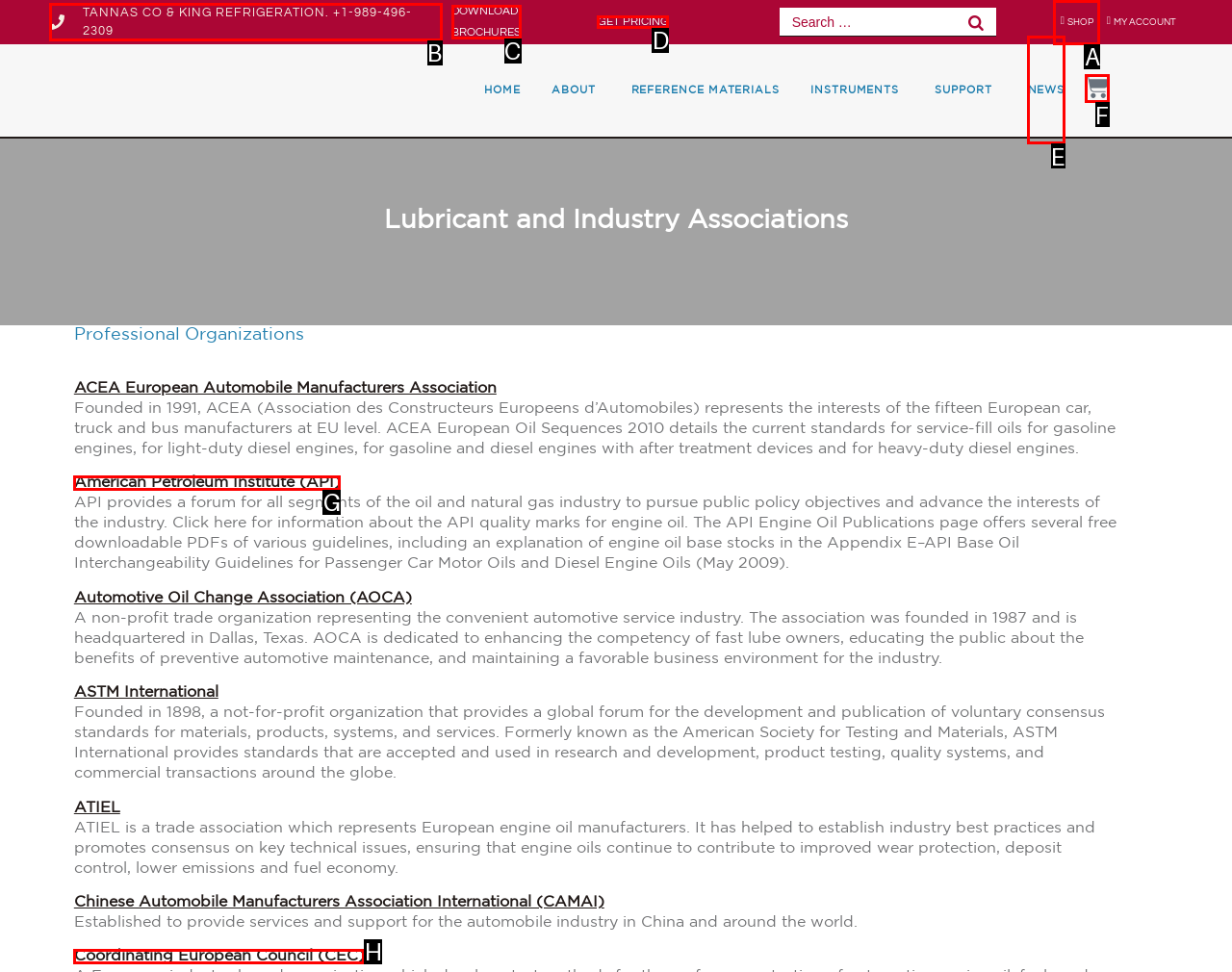Determine the appropriate lettered choice for the task: Download brochures. Reply with the correct letter.

C